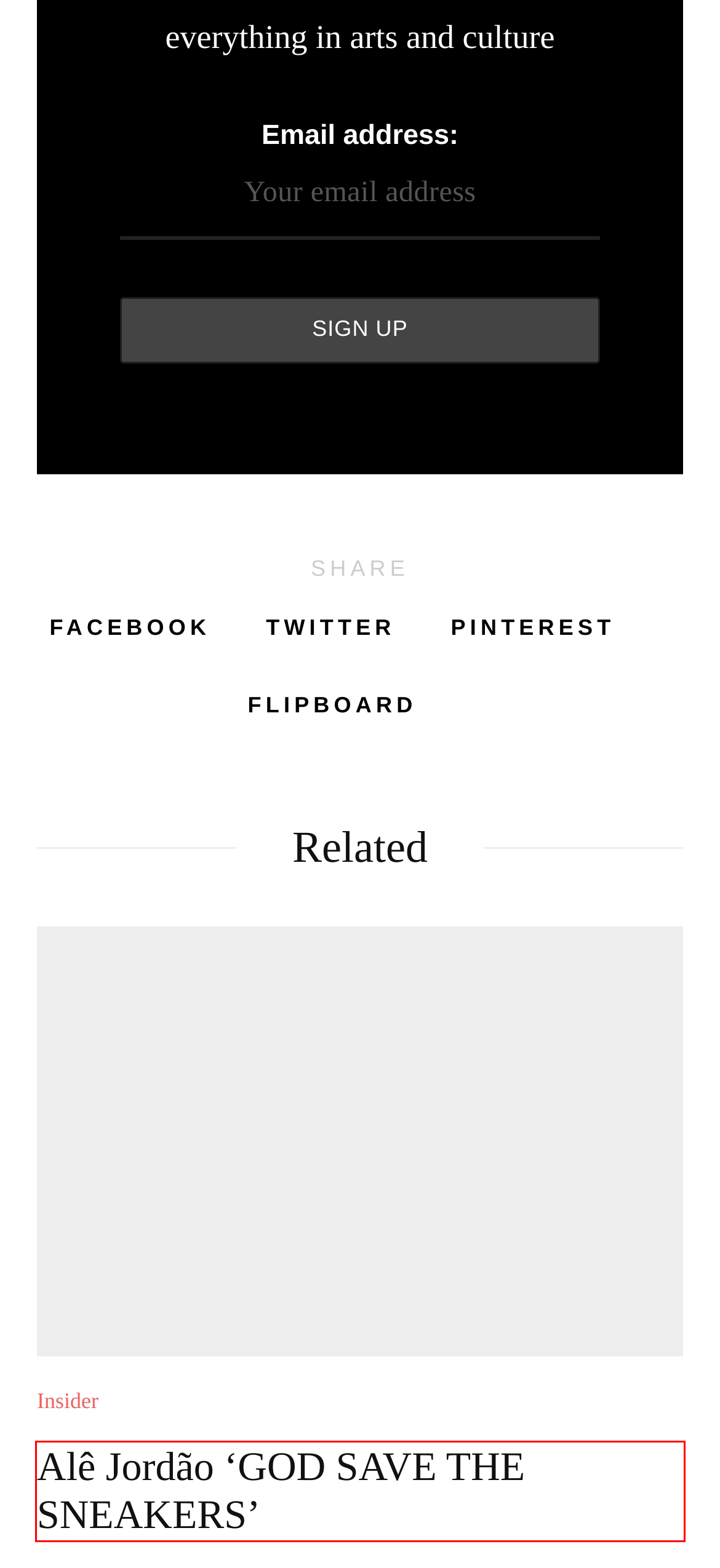Analyze the screenshot of a webpage that features a red rectangle bounding box. Pick the webpage description that best matches the new webpage you would see after clicking on the element within the red bounding box. Here are the candidates:
A. Andreana Dobreva Interview - Culturalee
B. Culturalee, Author at Culturalee
C. Terms & Conditions - Culturalee
D. Alê Jordão ‘GOD SAVE THE SNEAKERS’ - Culturalee
E. Privacy Policy - Culturalee
F. Six Culturalee Picks: 60th Venice Biennale  - Culturalee
G. Insider Archives - Culturalee
H. We are doing some maintenance on our site.

D